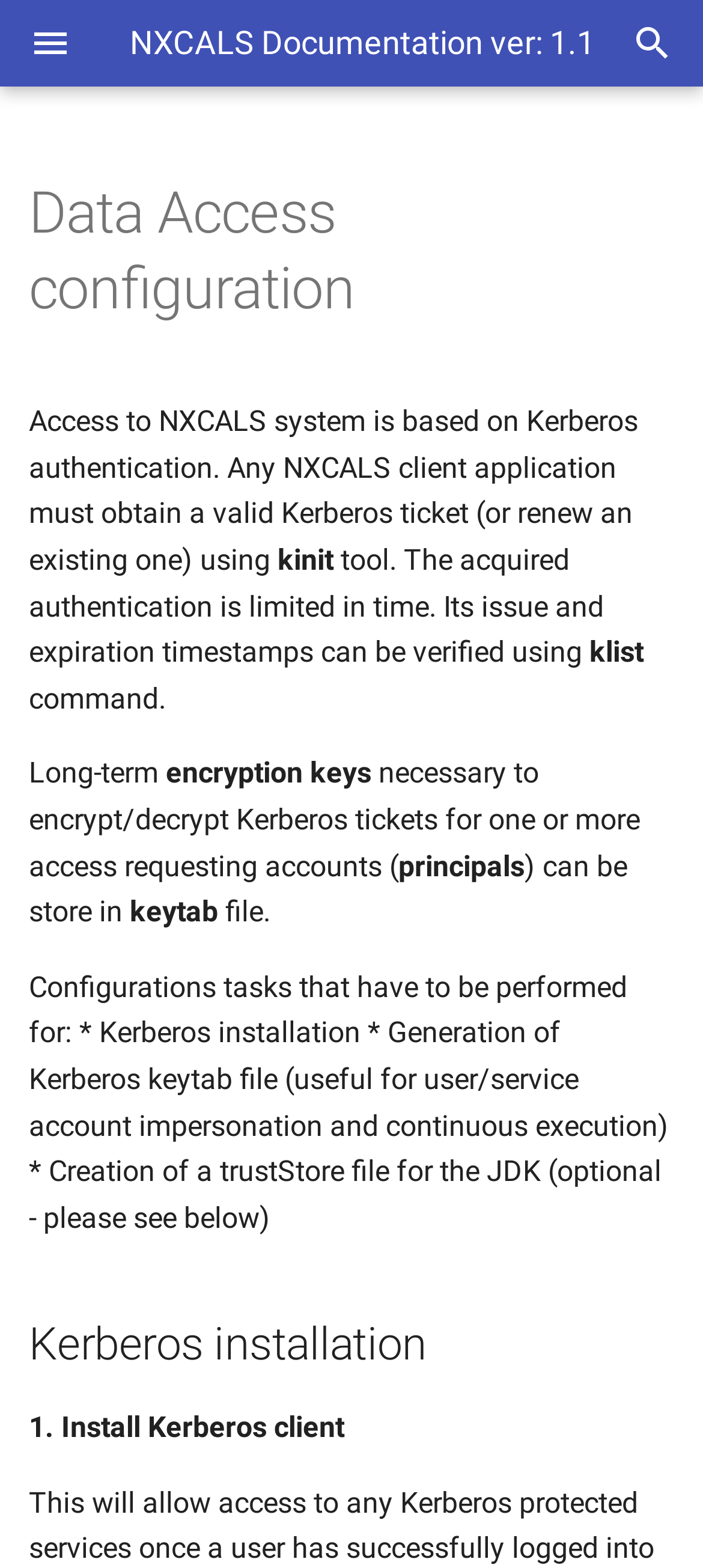Locate the headline of the webpage and generate its content.

Data Access configuration